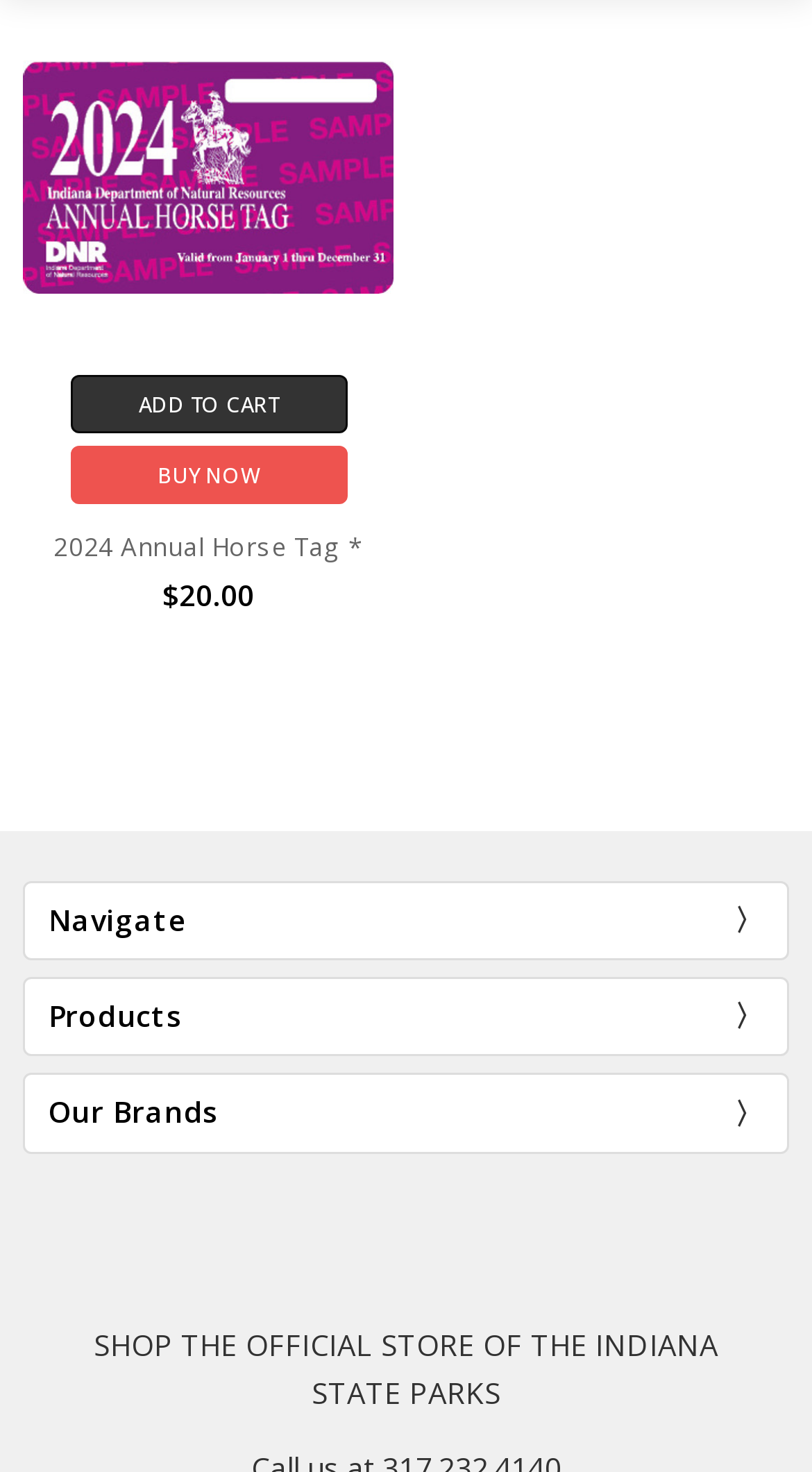Bounding box coordinates are specified in the format (top-left x, top-left y, bottom-right x, bottom-right y). All values are floating point numbers bounded between 0 and 1. Please provide the bounding box coordinate of the region this sentence describes: Info

[0.059, 0.718, 0.126, 0.745]